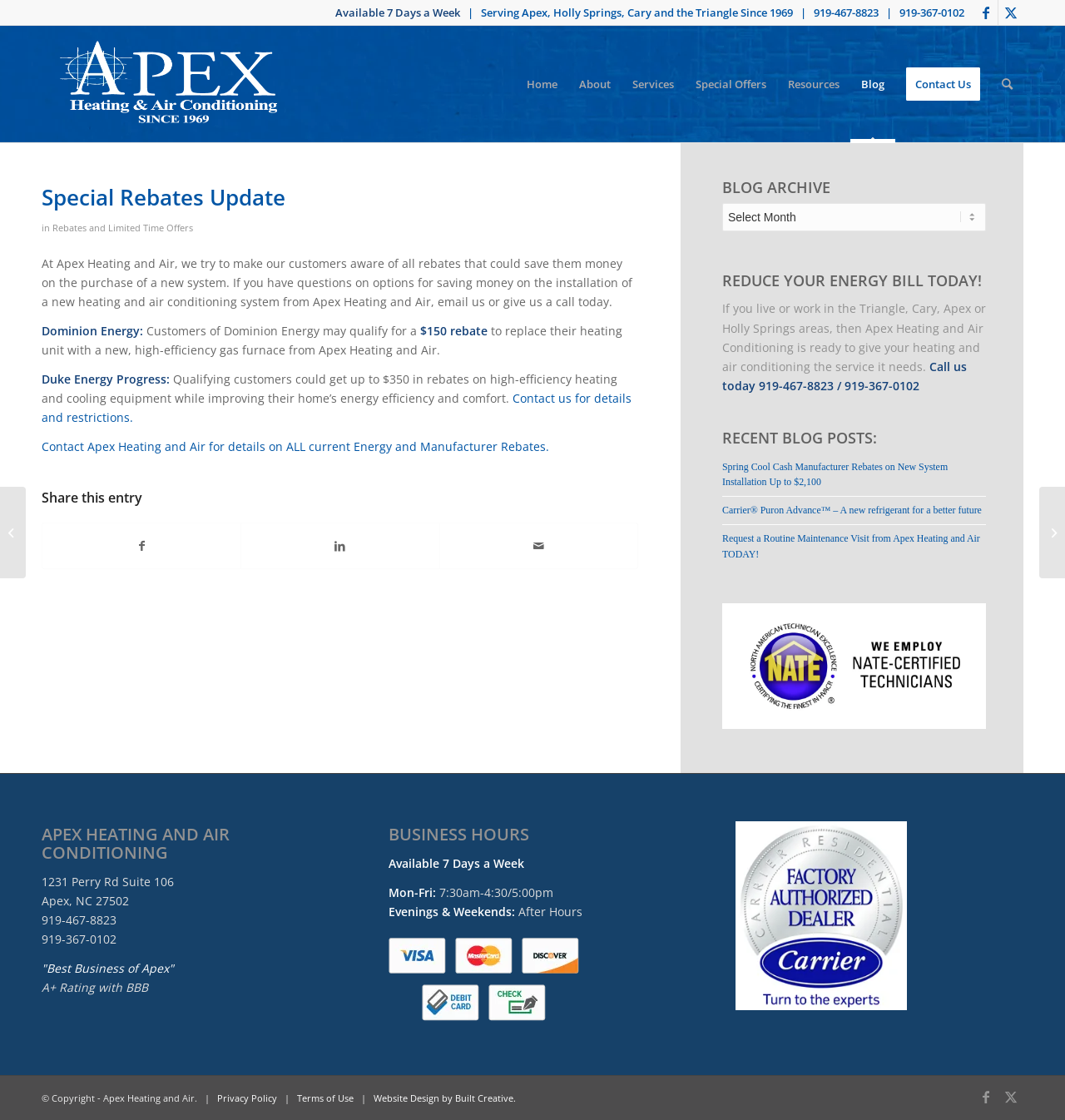Give a complete and precise description of the webpage's appearance.

The webpage is about Apex Heating and Air Conditioning, a company that provides heating and air conditioning services. At the top of the page, there are links to Facebook and Twitter, as well as a logo and a navigation menu with options like Home, About, Services, Special Offers, Resources, Blog, and Contact Us.

Below the navigation menu, there is a section with the company's contact information, including phone numbers and a logo. Next to this section, there is a main content area with a heading "Special Rebates Update" and a paragraph of text explaining that the company tries to make customers aware of rebates that can save them money on new system purchases.

The main content area also includes information about rebates from Dominion Energy and Duke Energy Progress, with details on the amounts and conditions of the rebates. There are also links to contact the company for more information and to share the entry on social media.

On the right side of the page, there is a complementary section with a heading "BLOG ARCHIVE" and a dropdown menu to select a blog category. Below this, there are headings and links to recent blog posts, including "Spring Cool Cash Manufacturer Rebates on New System Installation Up to $2,100" and "Carrier Puron Advance – A new refrigerant for a better future".

Further down the page, there is a section with the company's business hours, address, and phone numbers, as well as a section with payment options and a copyright notice at the bottom. There are also links to the company's privacy policy, terms of use, and website design credits.